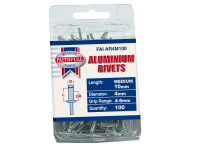Please answer the following question using a single word or phrase: 
How many rivets are in the pre-pack?

100